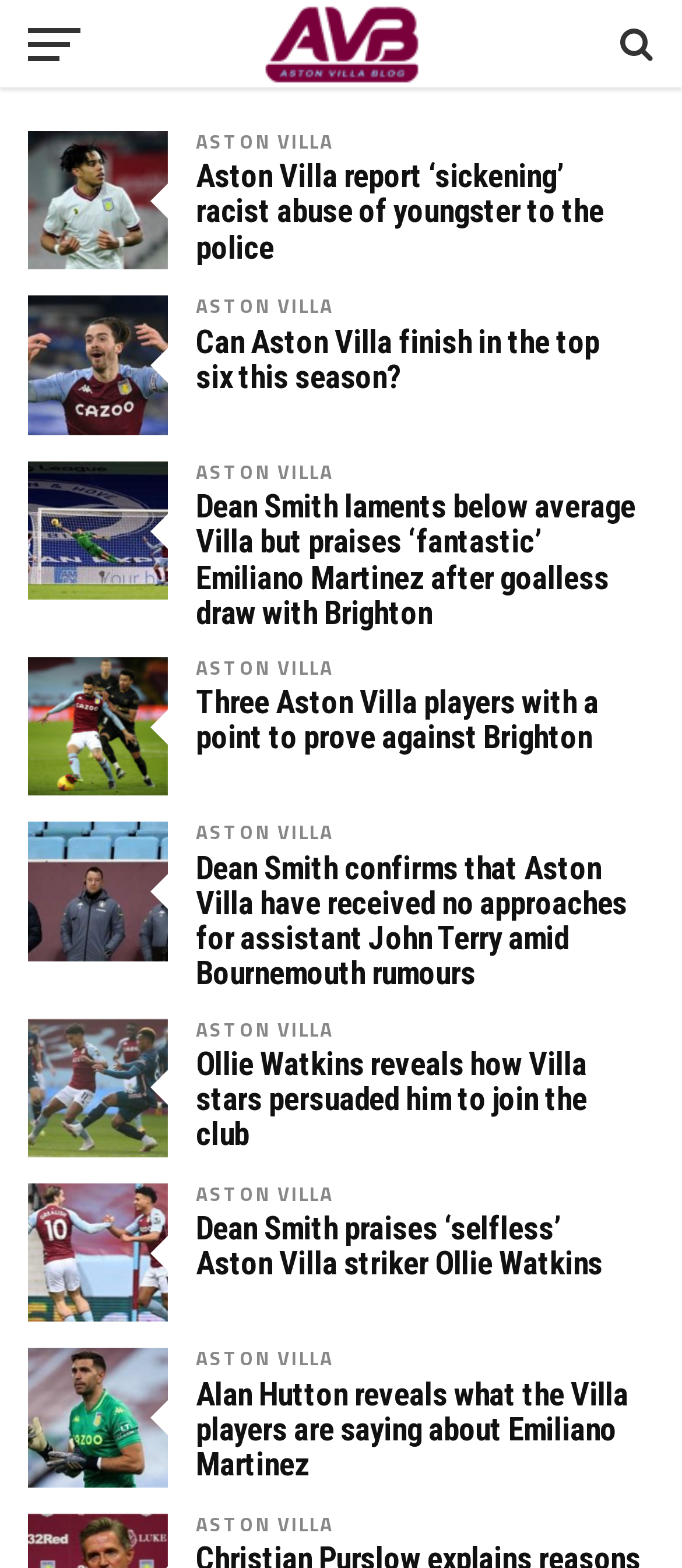Identify and provide the bounding box for the element described by: "Aston Villa".

[0.287, 0.751, 0.49, 0.77]